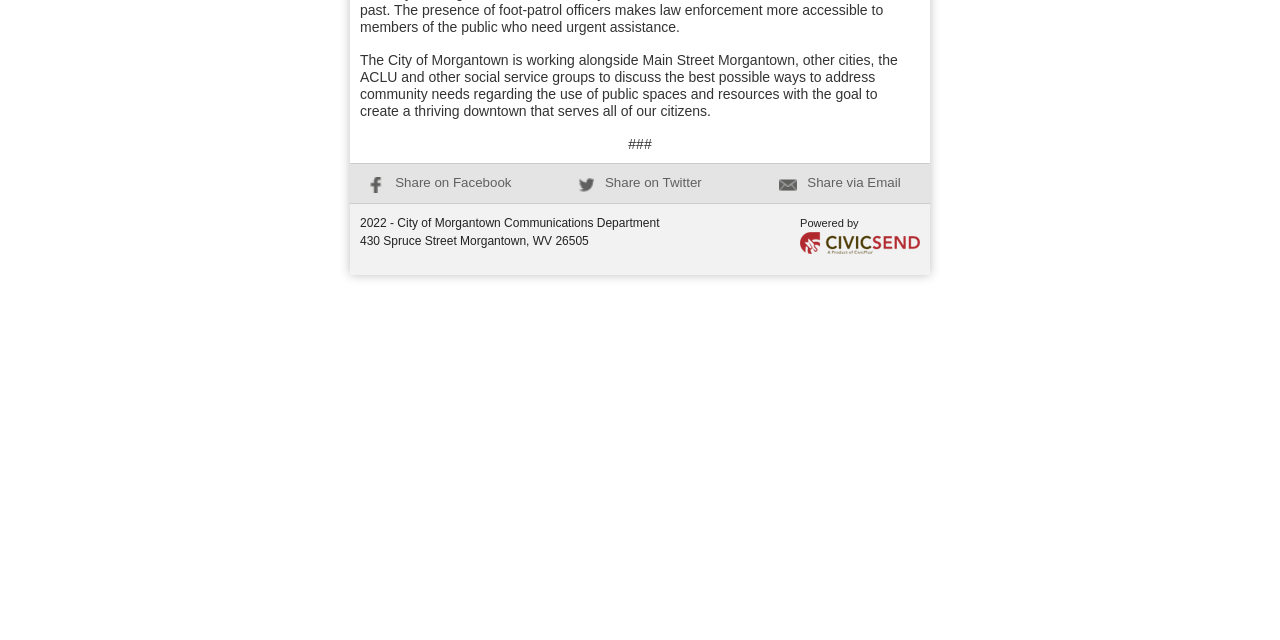From the given element description: "Share via Email", find the bounding box for the UI element. Provide the coordinates as four float numbers between 0 and 1, in the order [left, top, right, bottom].

[0.609, 0.273, 0.704, 0.297]